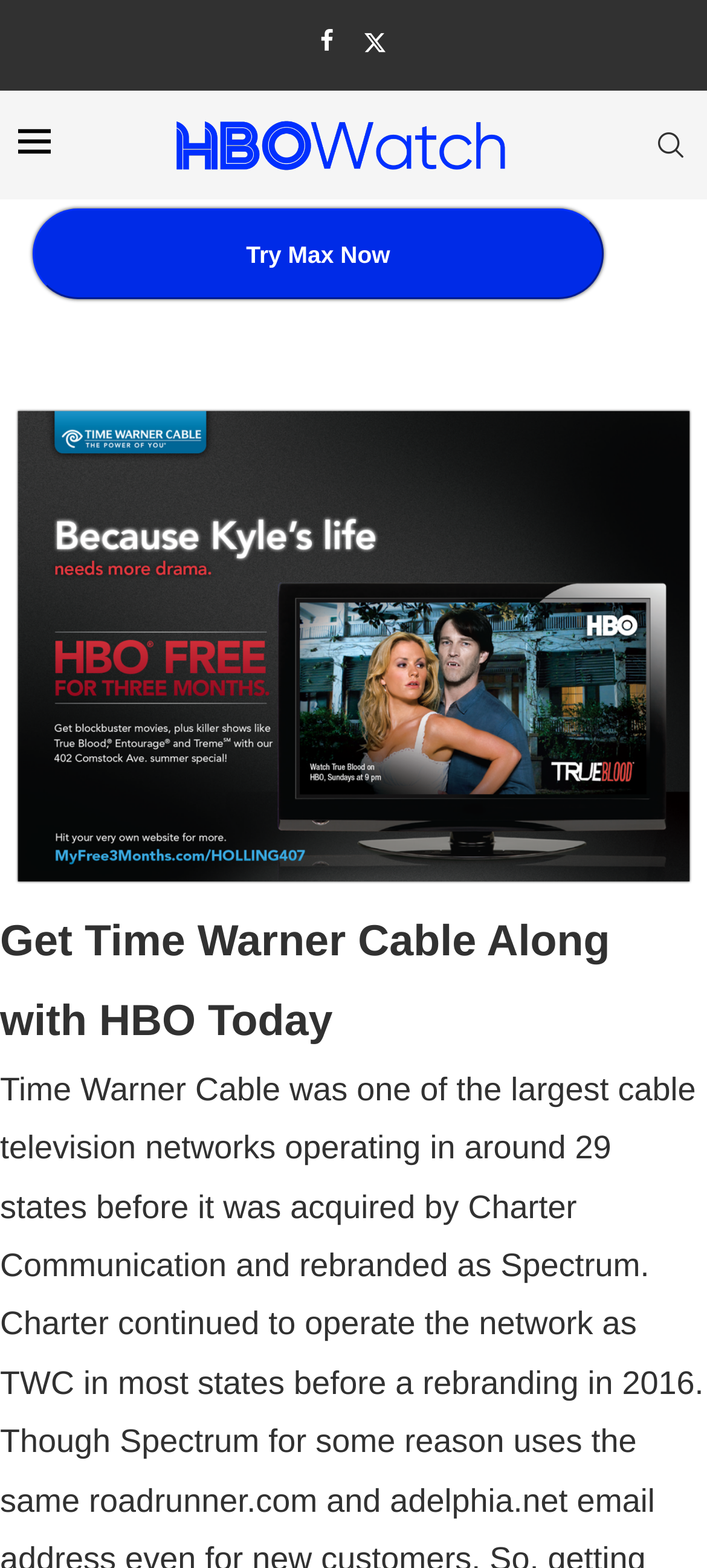Please answer the following question using a single word or phrase: 
What is the logo of the website?

HBO Watch